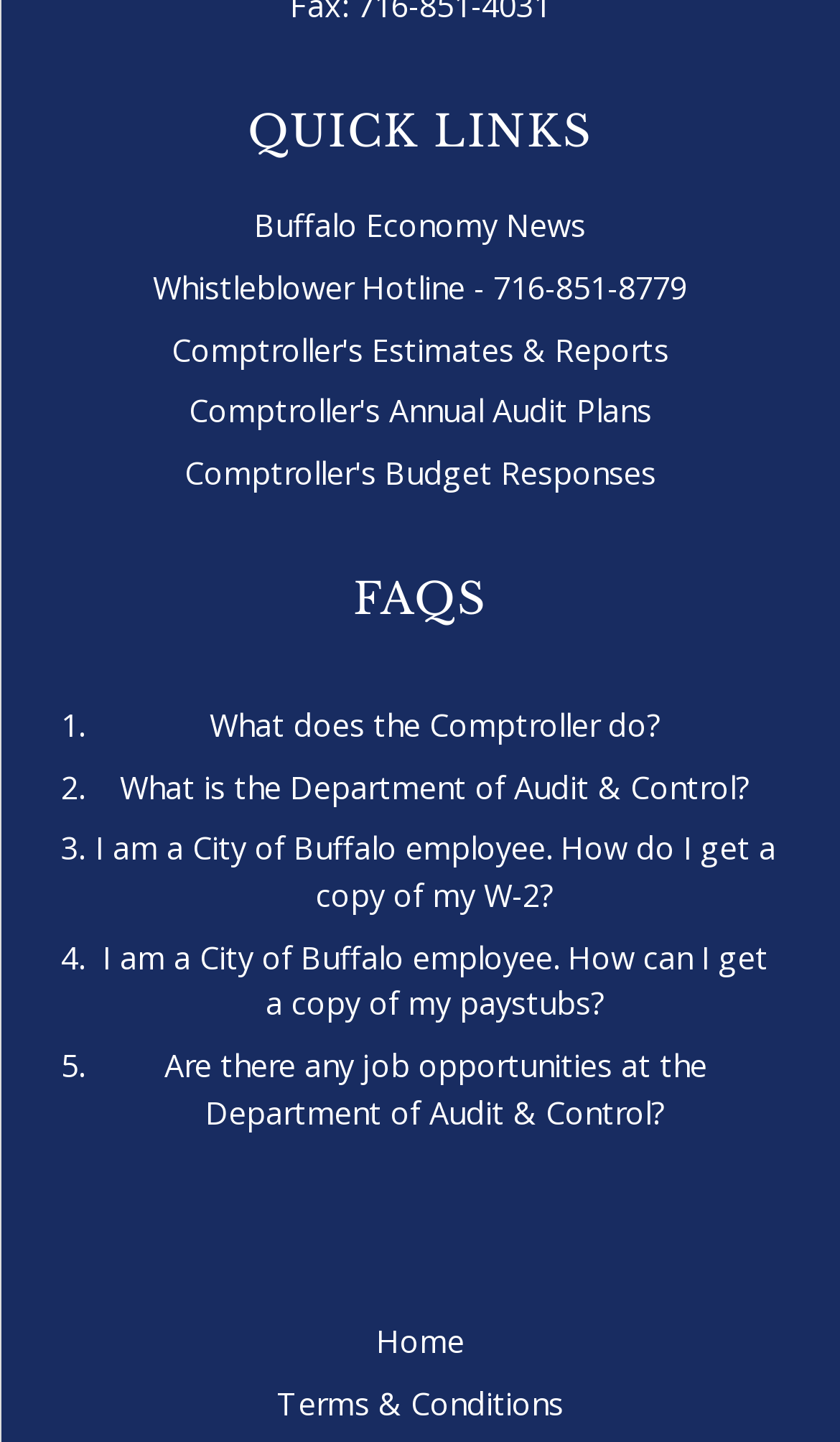What is the phone number of the Whistleblower Hotline?
Look at the image and construct a detailed response to the question.

In the QUICK LINKS section, there is a link 'Whistleblower Hotline - 716-851-8779' which provides the phone number of the Whistleblower Hotline.